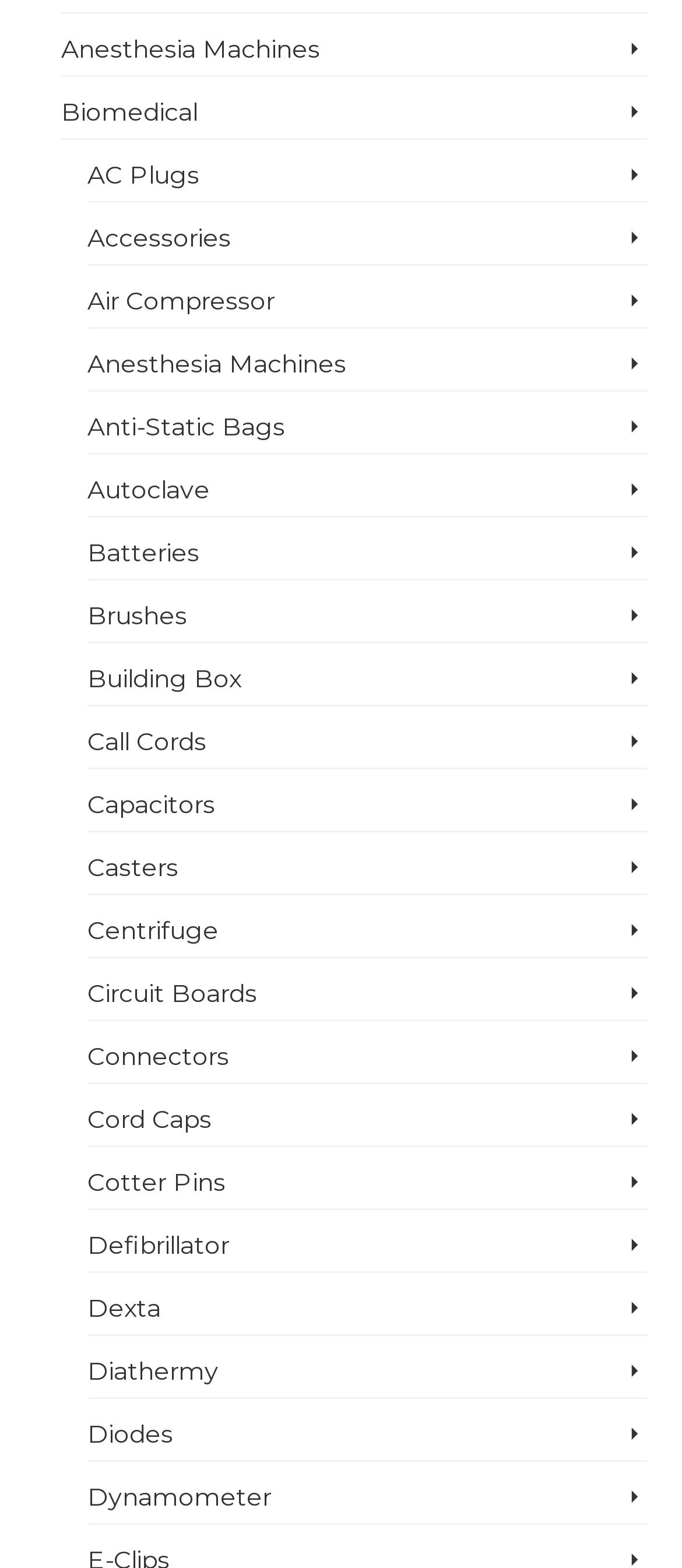Please determine the bounding box coordinates of the element's region to click for the following instruction: "Check out Defibrillator options".

[0.128, 0.777, 0.949, 0.812]